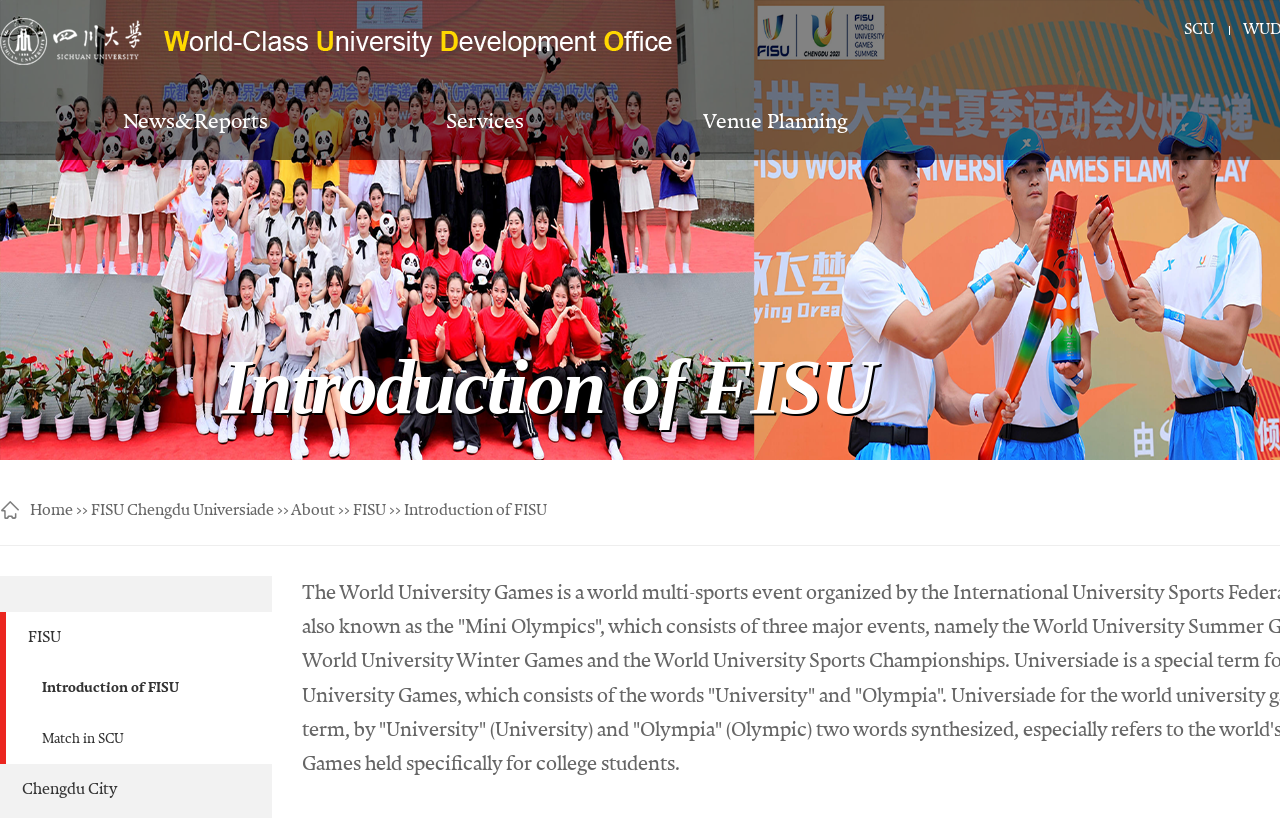Present a detailed account of what is displayed on the webpage.

The webpage is about the introduction of FISU-World-Class University Development Office. At the top-left corner, there is a link "双一流英文站新" accompanied by an image. To the right of this link, there is another link "SCU". 

Below these elements, there are three links "News&Reports", "Services", and "Venue Planning" aligned horizontally, indicating the main categories of the webpage. 

On the left side of the webpage, there is a navigation menu consisting of links "Home", "FISU Chengdu Universiade", "About", and "FISU", with ">>" symbols separating them. 

At the bottom-left corner, there are three links "FISU", "Introduction of FISU", and "Match in SCU" stacked vertically. The last link "Chengdu City" is located at the very bottom-left corner of the webpage.